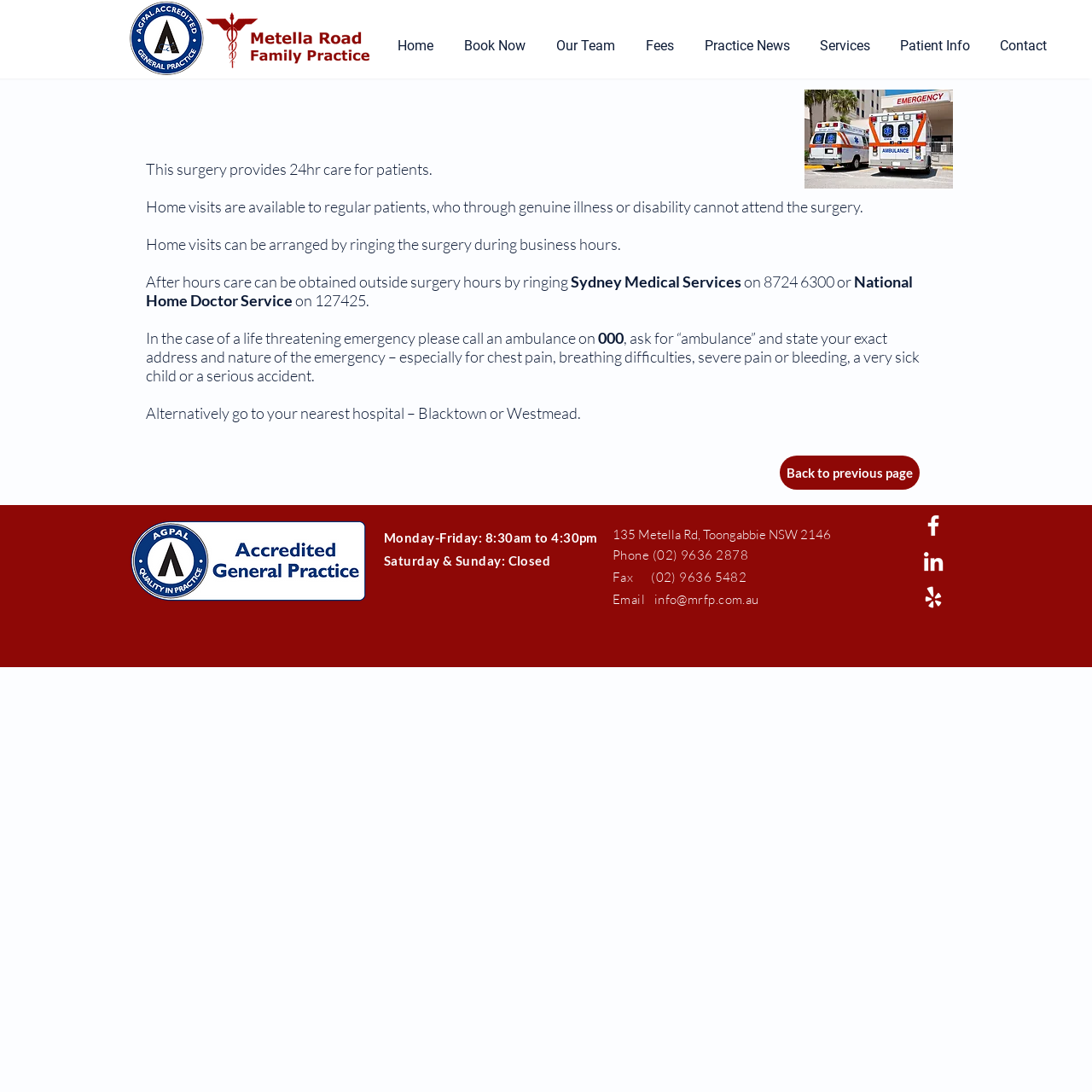Identify the bounding box coordinates of the element to click to follow this instruction: 'Contact the surgery'. Ensure the coordinates are four float values between 0 and 1, provided as [left, top, right, bottom].

[0.902, 0.023, 0.972, 0.062]